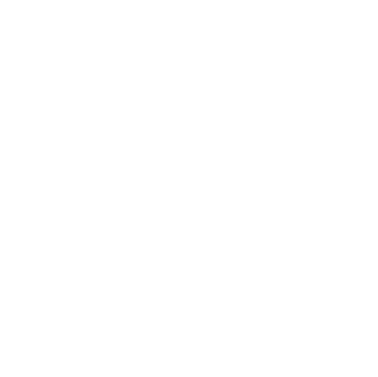Thoroughly describe the content and context of the image.

The image depicts the cover of the "Altea Collection," showcasing an elegant design that embodies the essence of the collection. It likely features themes of style and sophistication, indicative of the fashionable offerings associated with the collection. Accompanying the cover, text that reads "PRIMAVERA VERANO 24" and "SPRING SUMMER 24" suggests that this collection is part of a seasonal range, emphasizing its relevance for the upcoming spring and summer seasons. This artwork effectively captures the spirit of the Altea brand, aimed at an audience looking for contemporary and stylish clothing options for the warmer months.